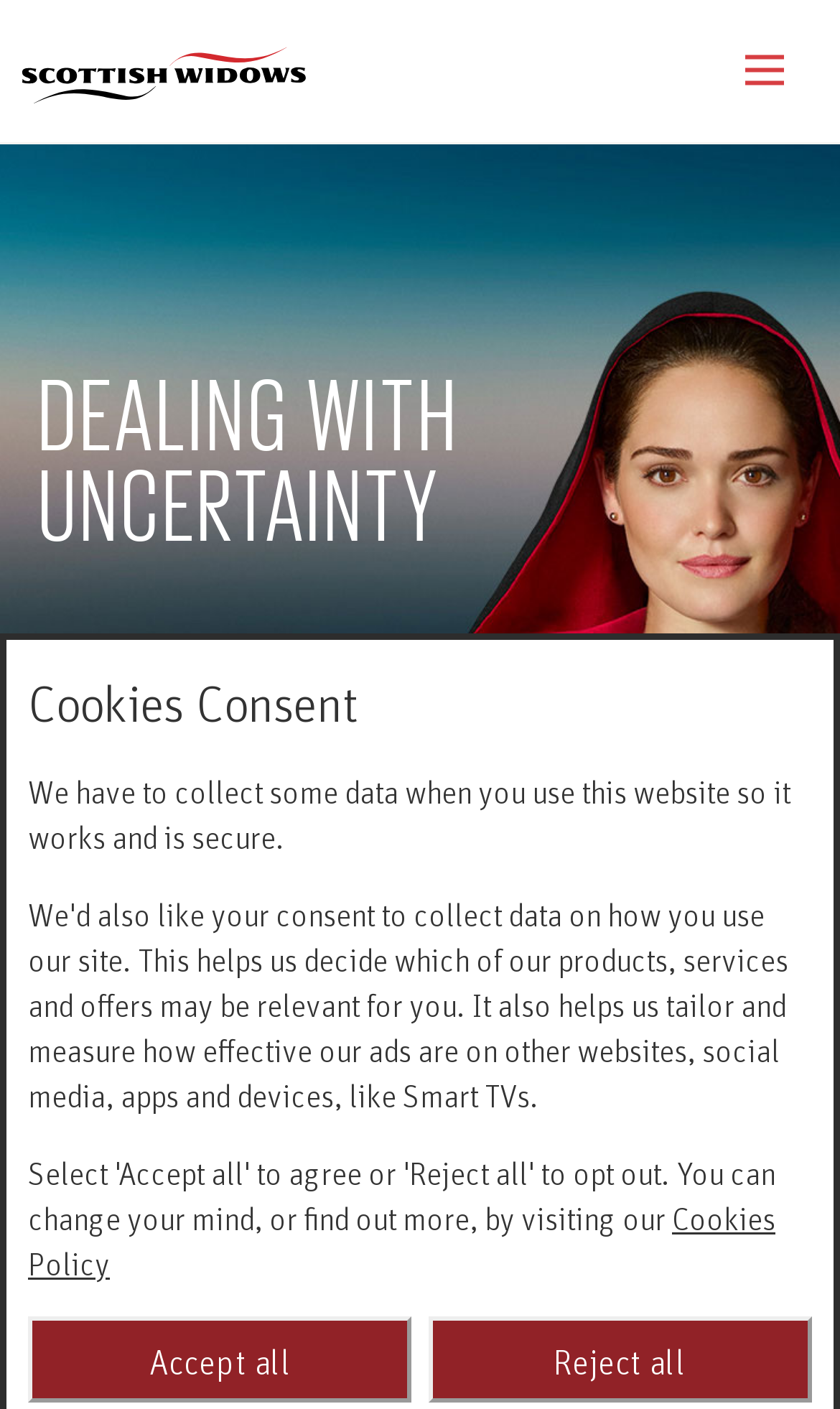Provide the bounding box coordinates for the specified HTML element described in this description: "benq scanner 5160c driver download". The coordinates should be four float numbers ranging from 0 to 1, in the format [left, top, right, bottom].

None